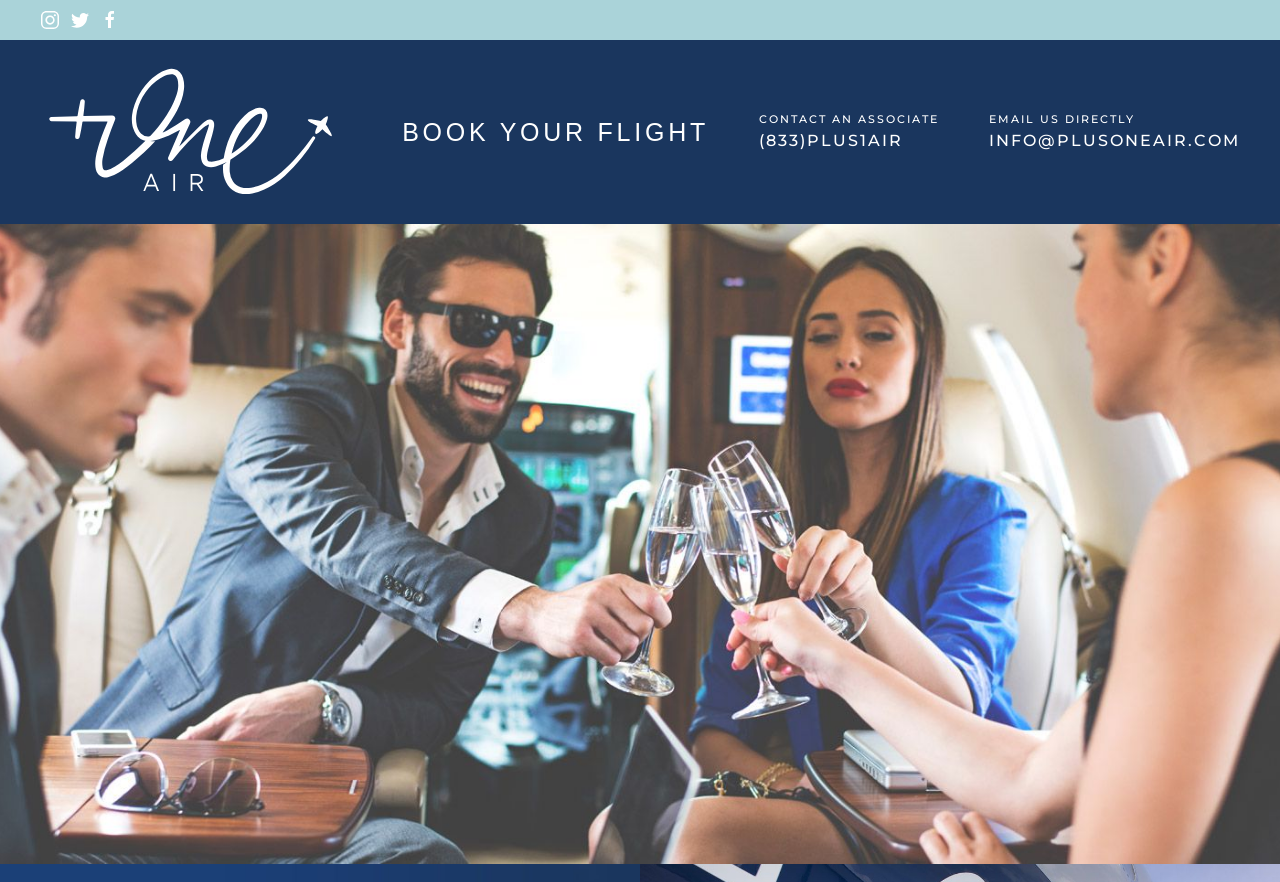Give the bounding box coordinates for the element described by: "(833)PLUS1AIR".

[0.593, 0.148, 0.705, 0.17]